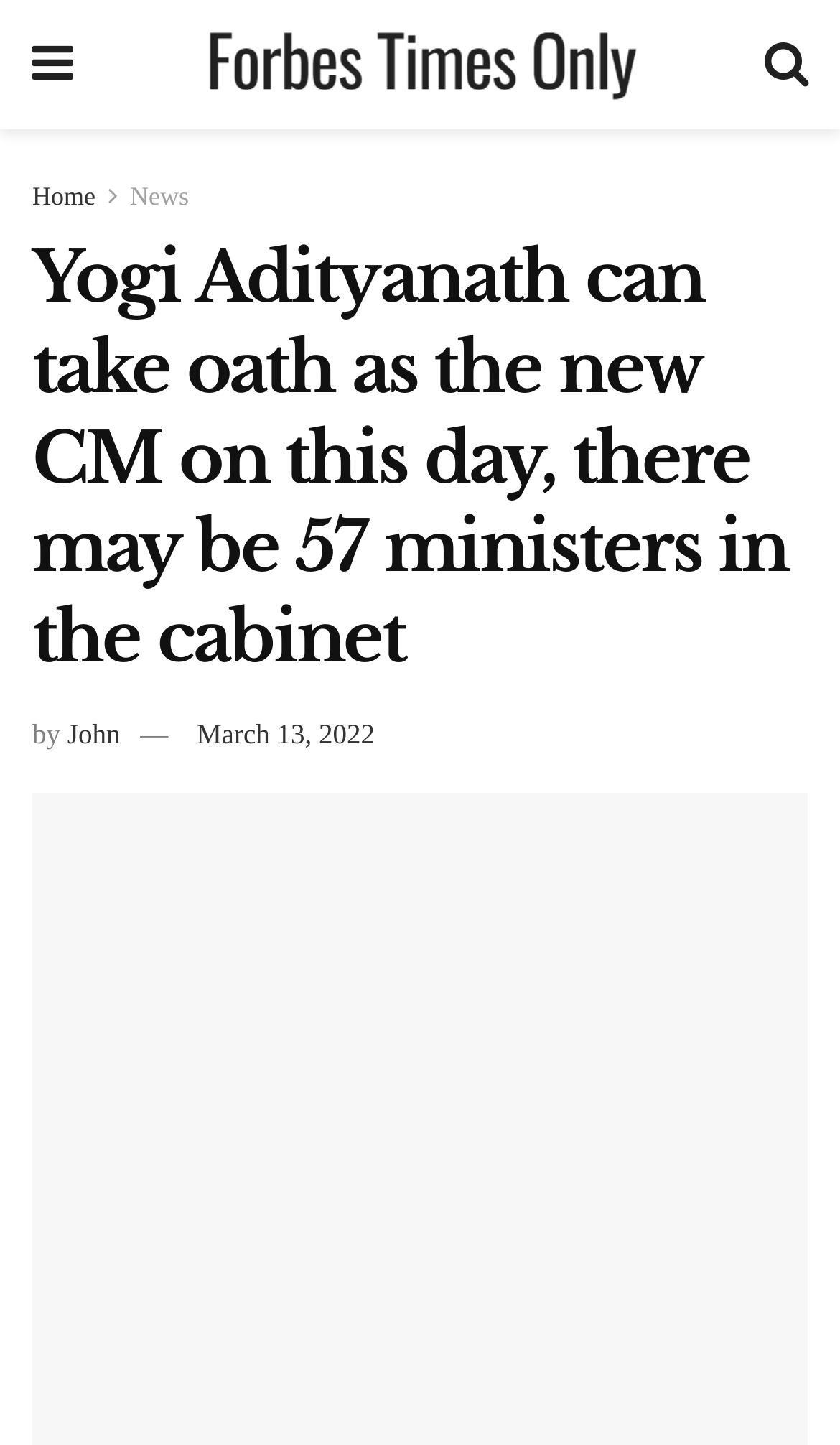Find the bounding box coordinates for the element described here: "March 13, 2022".

[0.234, 0.497, 0.446, 0.519]